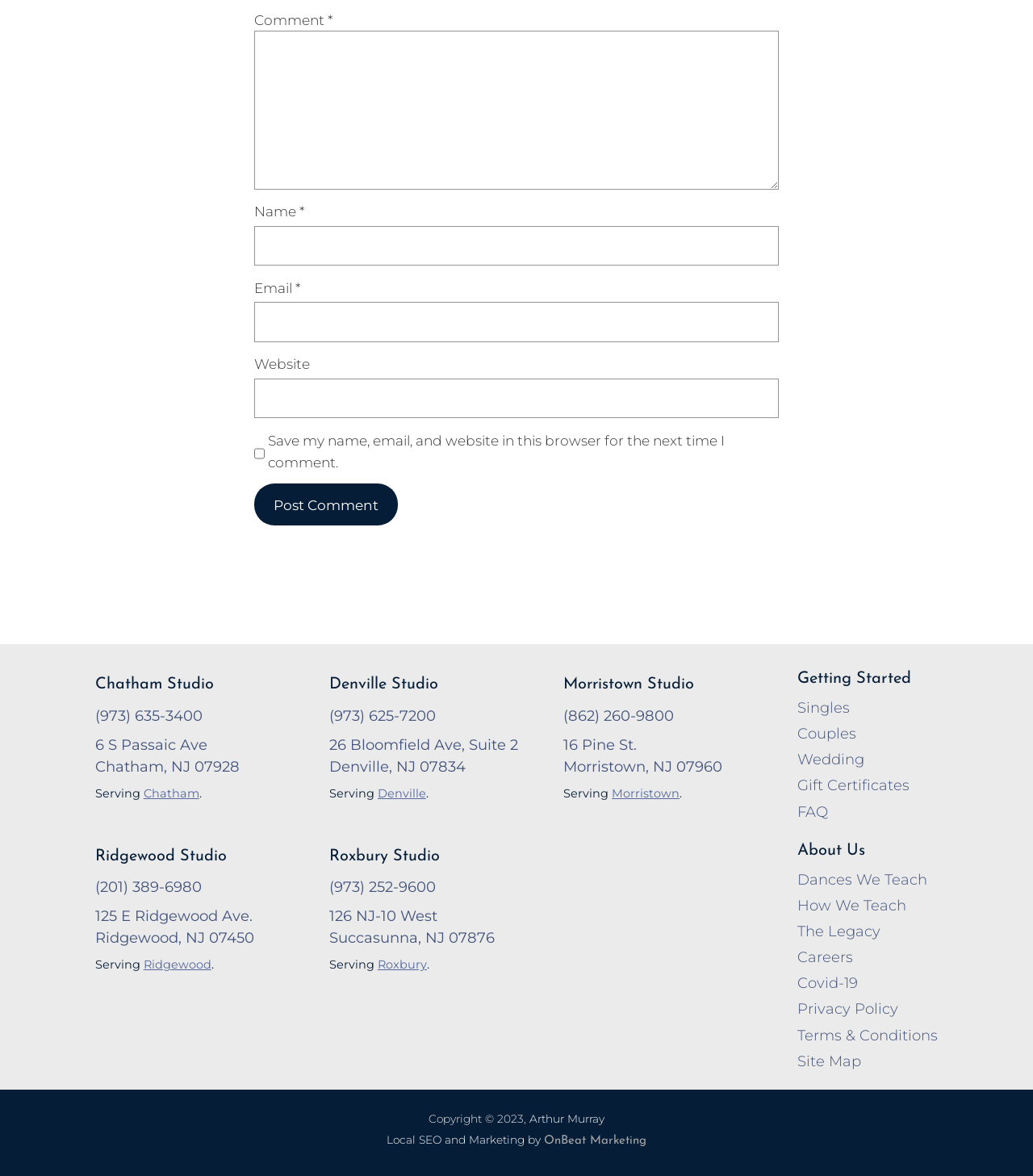Who is responsible for the local SEO and marketing?
We need a detailed and exhaustive answer to the question. Please elaborate.

The webpage credits 'OnBeat Marketing' for the local SEO and marketing, as stated at the bottom of the webpage.